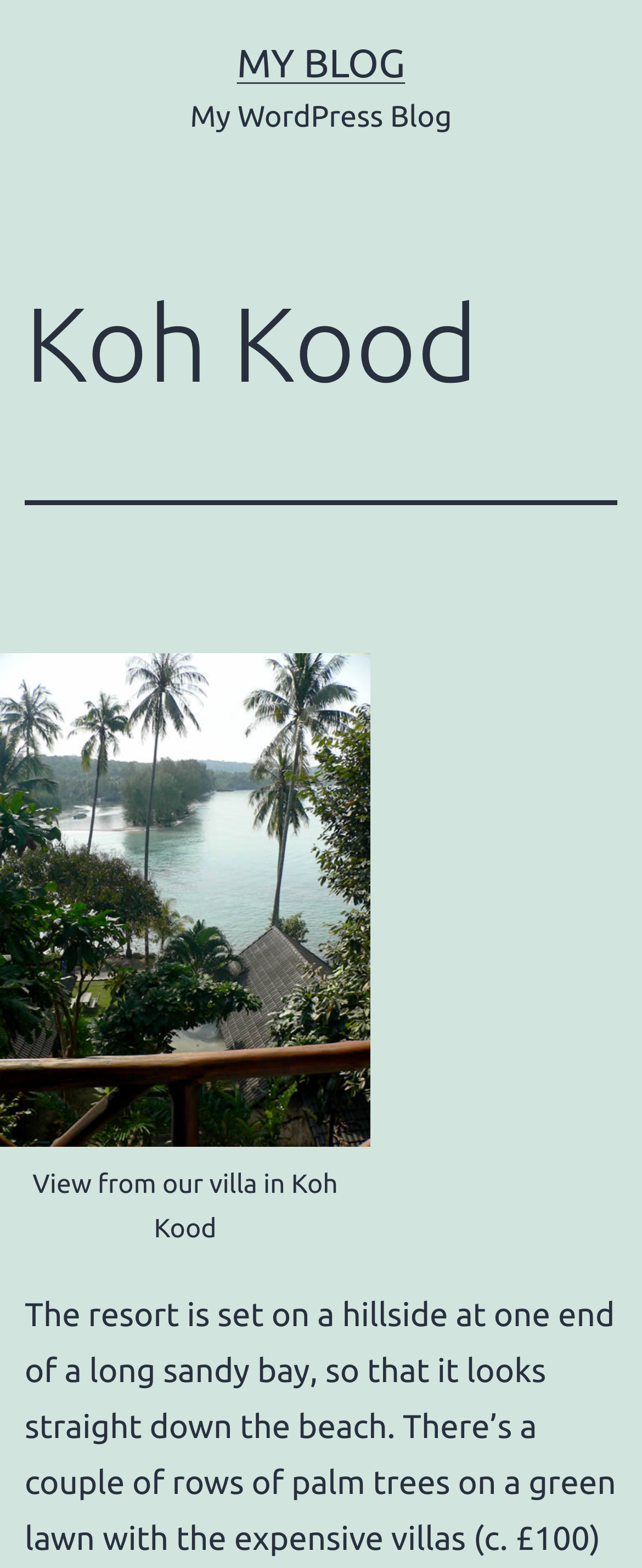Provide a comprehensive caption for the webpage.

The webpage is titled "Koh Kood – My Blog" and appears to be a personal blog. At the top, there is a link labeled "MY BLOG" positioned slightly to the right of the center. Below this link, the text "My WordPress Blog" is displayed.

Further down, a large header section spans almost the entire width of the page, containing the title "Koh Kood" in a prominent font. Below this header, a figure element takes up a significant portion of the page, occupying the left and center areas. Within this figure, there is an image, which is accompanied by a link. The image is described by a figcaption element, which contains the text "View from our villa in Koh Kood". This caption is positioned below the image.